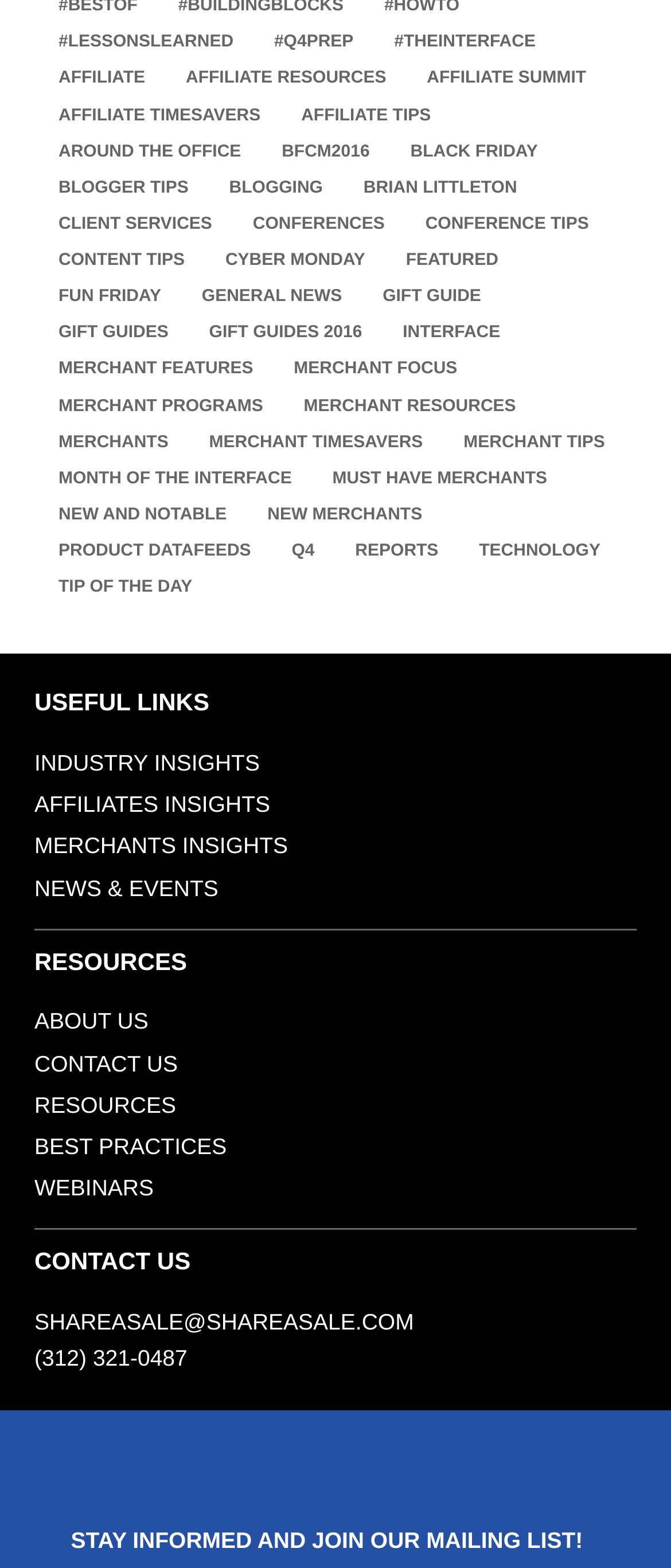Specify the bounding box coordinates for the region that must be clicked to perform the given instruction: "Explore The Interface".

[0.551, 0.019, 0.814, 0.035]